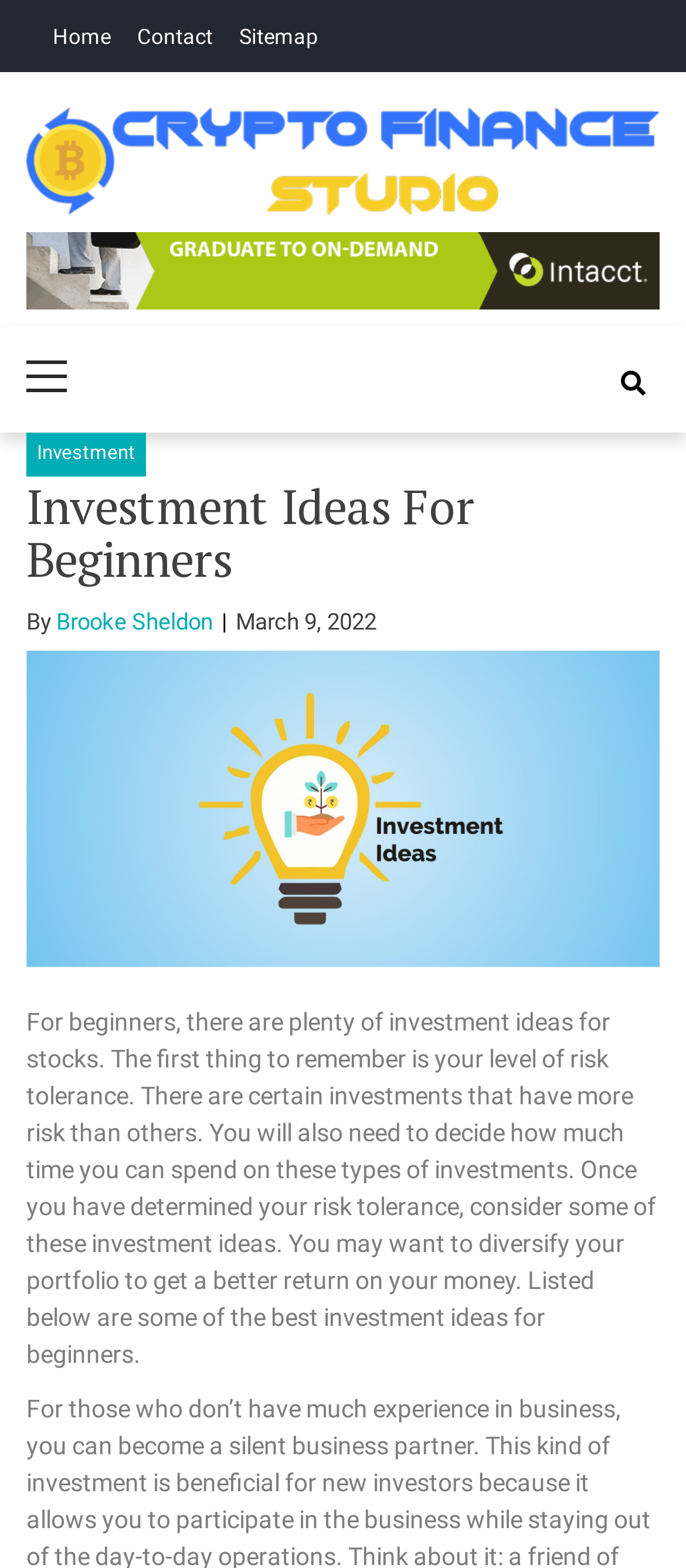What is the topic of the article?
Using the details from the image, give an elaborate explanation to answer the question.

The topic of the article can be determined by looking at the main heading of the webpage, which is 'Investment Ideas For Beginners'. This heading is displayed prominently on the webpage, indicating that the article is about investment ideas for beginners.